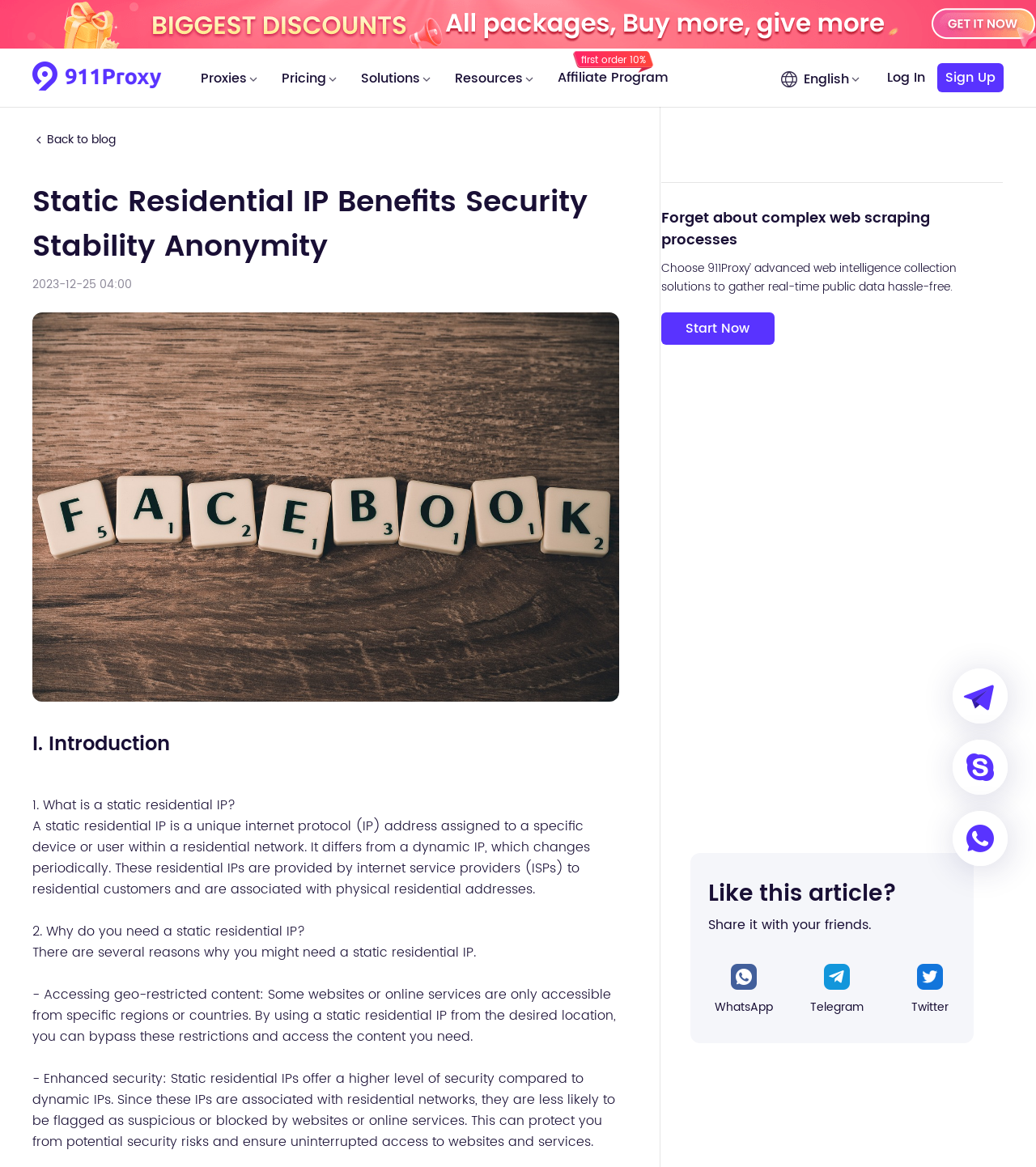Please identify the primary heading of the webpage and give its text content.

Static Residential IP Benefits Security Stability Anonymity